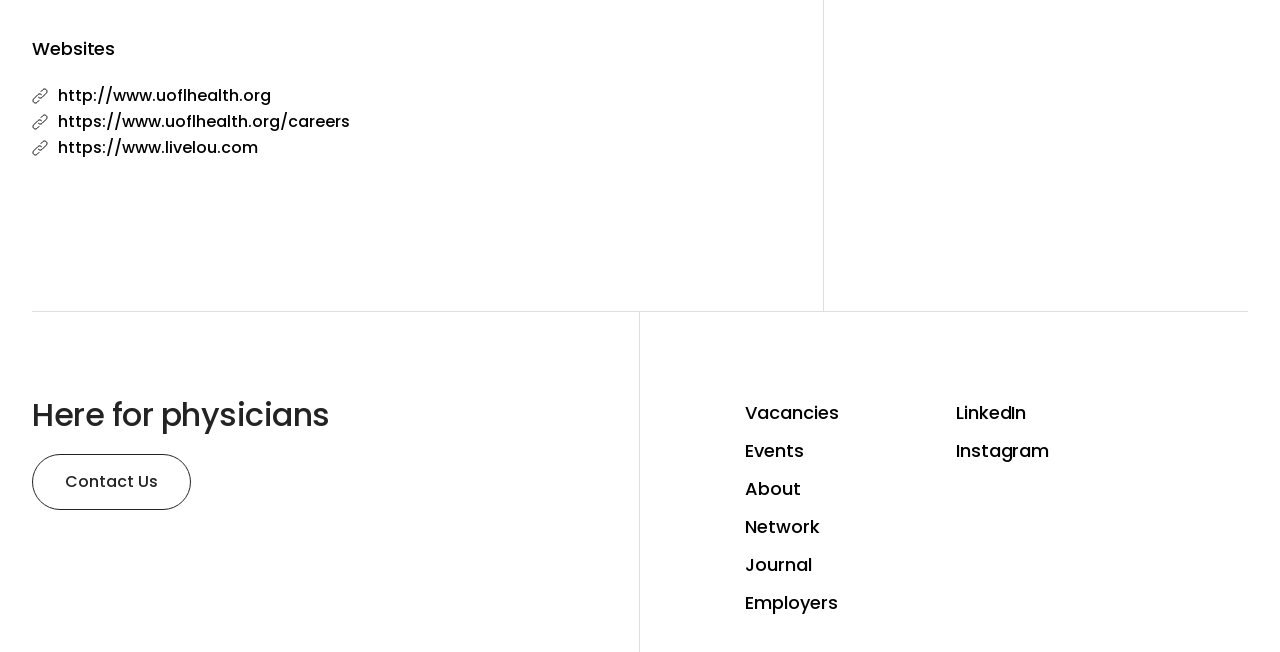Locate the bounding box coordinates of the region to be clicked to comply with the following instruction: "explore career opportunities". The coordinates must be four float numbers between 0 and 1, in the form [left, top, right, bottom].

[0.025, 0.167, 0.643, 0.207]